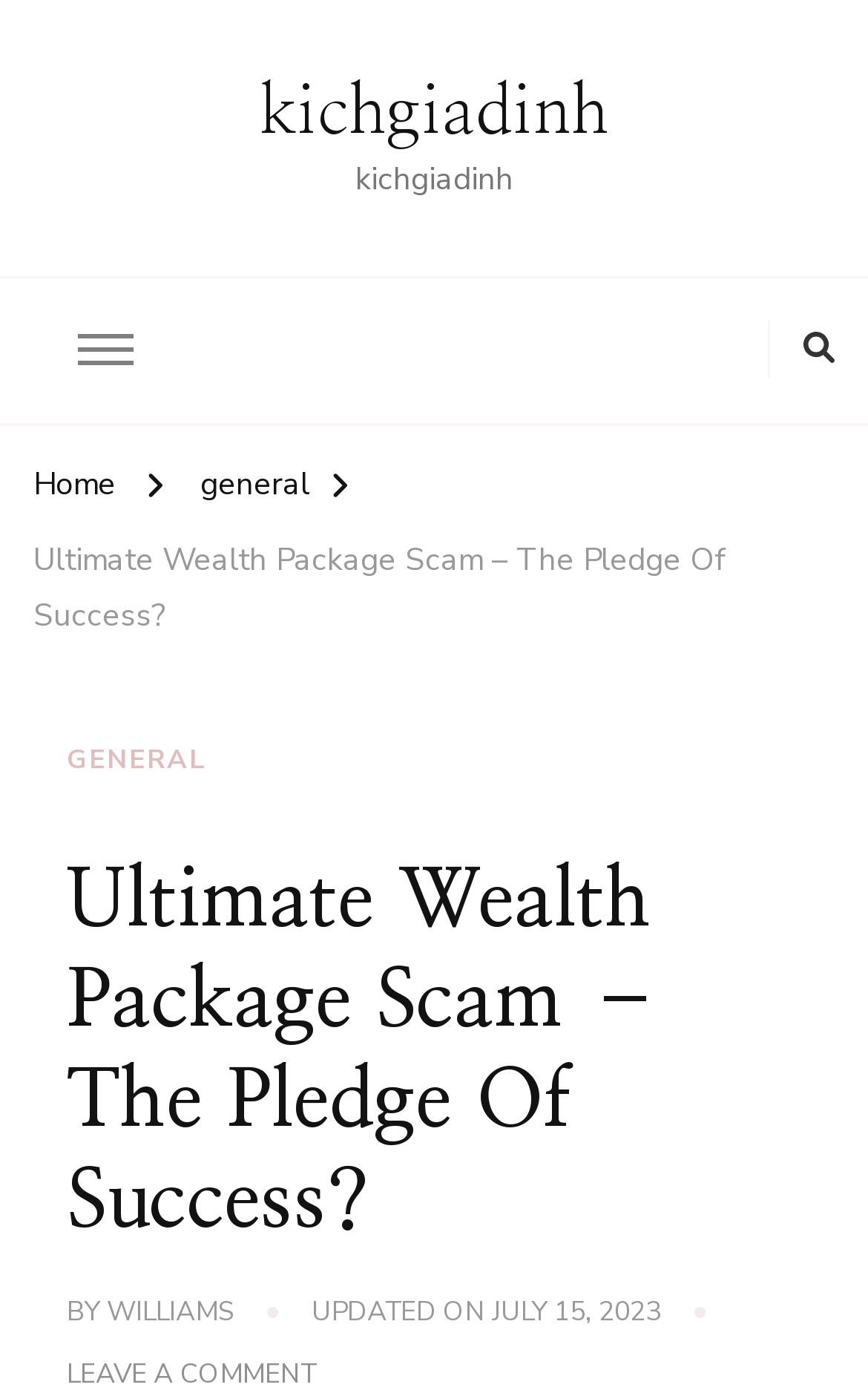Identify the bounding box coordinates for the element that needs to be clicked to fulfill this instruction: "click the link to go home". Provide the coordinates in the format of four float numbers between 0 and 1: [left, top, right, bottom].

[0.038, 0.328, 0.133, 0.375]